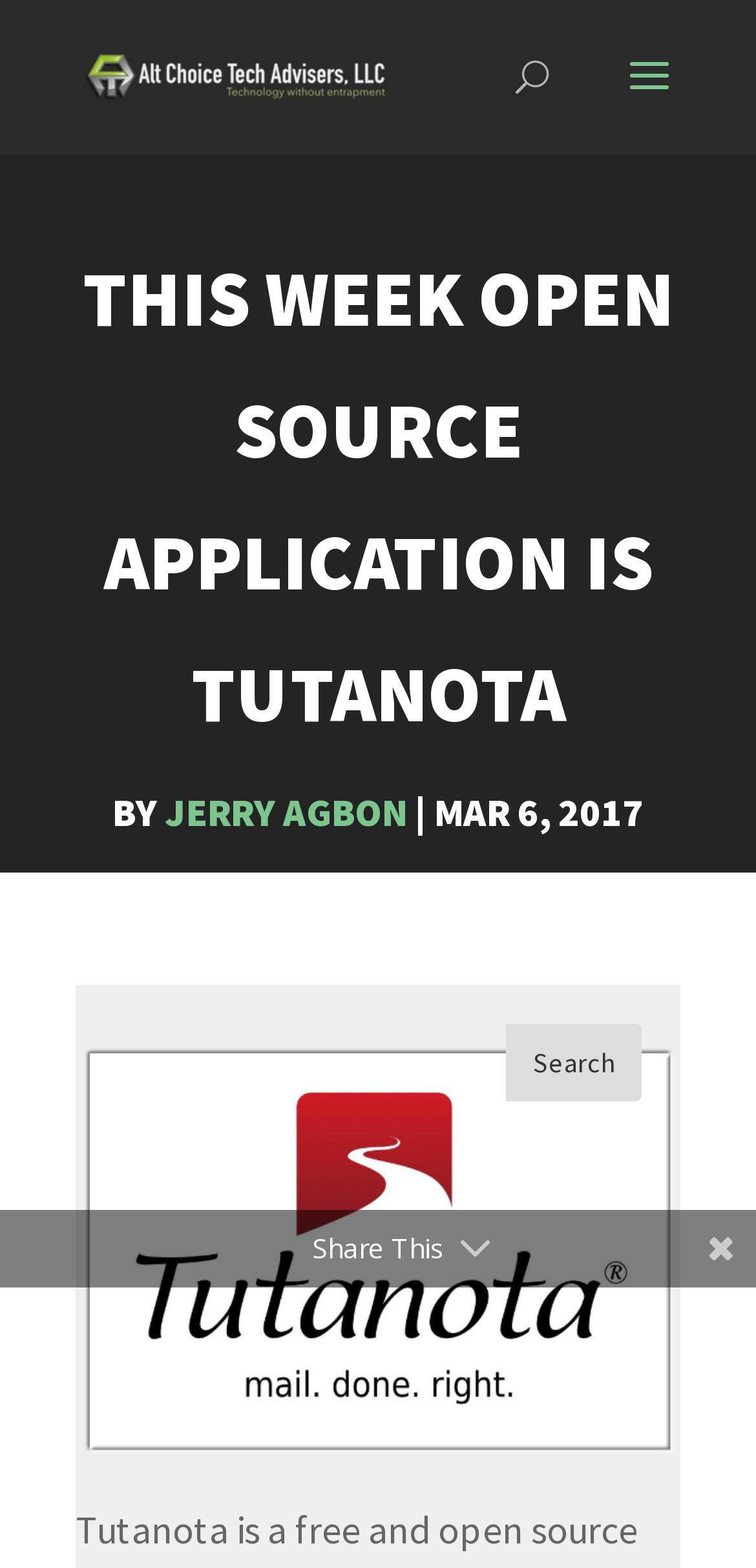Based on the element description Jerry Agbon, identify the bounding box of the UI element in the given webpage screenshot. The coordinates should be in the format (top-left x, top-left y, bottom-right x, bottom-right y) and must be between 0 and 1.

[0.218, 0.502, 0.538, 0.533]